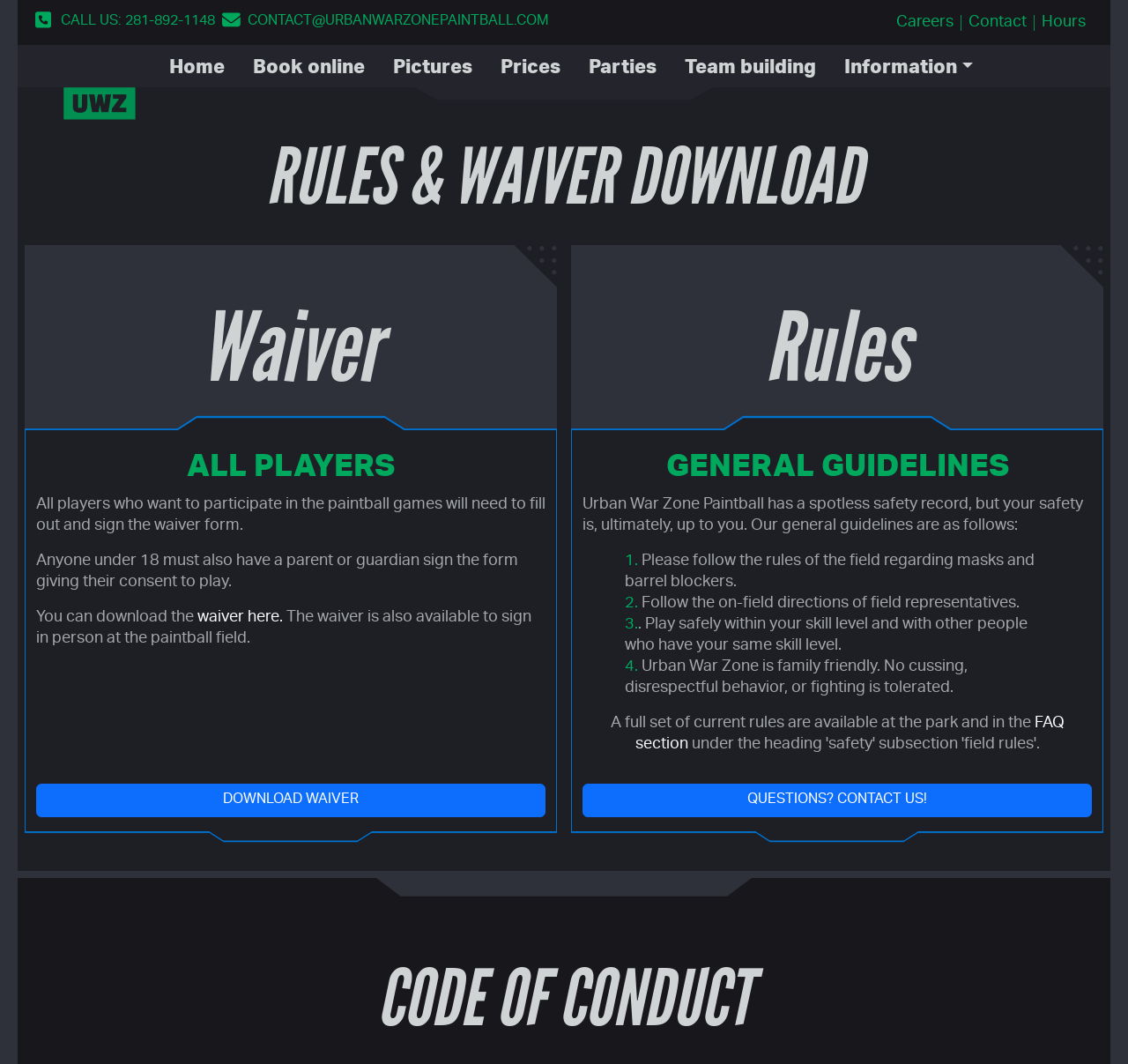Pinpoint the bounding box coordinates of the clickable element needed to complete the instruction: "Call the phone number". The coordinates should be provided as four float numbers between 0 and 1: [left, top, right, bottom].

[0.047, 0.01, 0.197, 0.032]